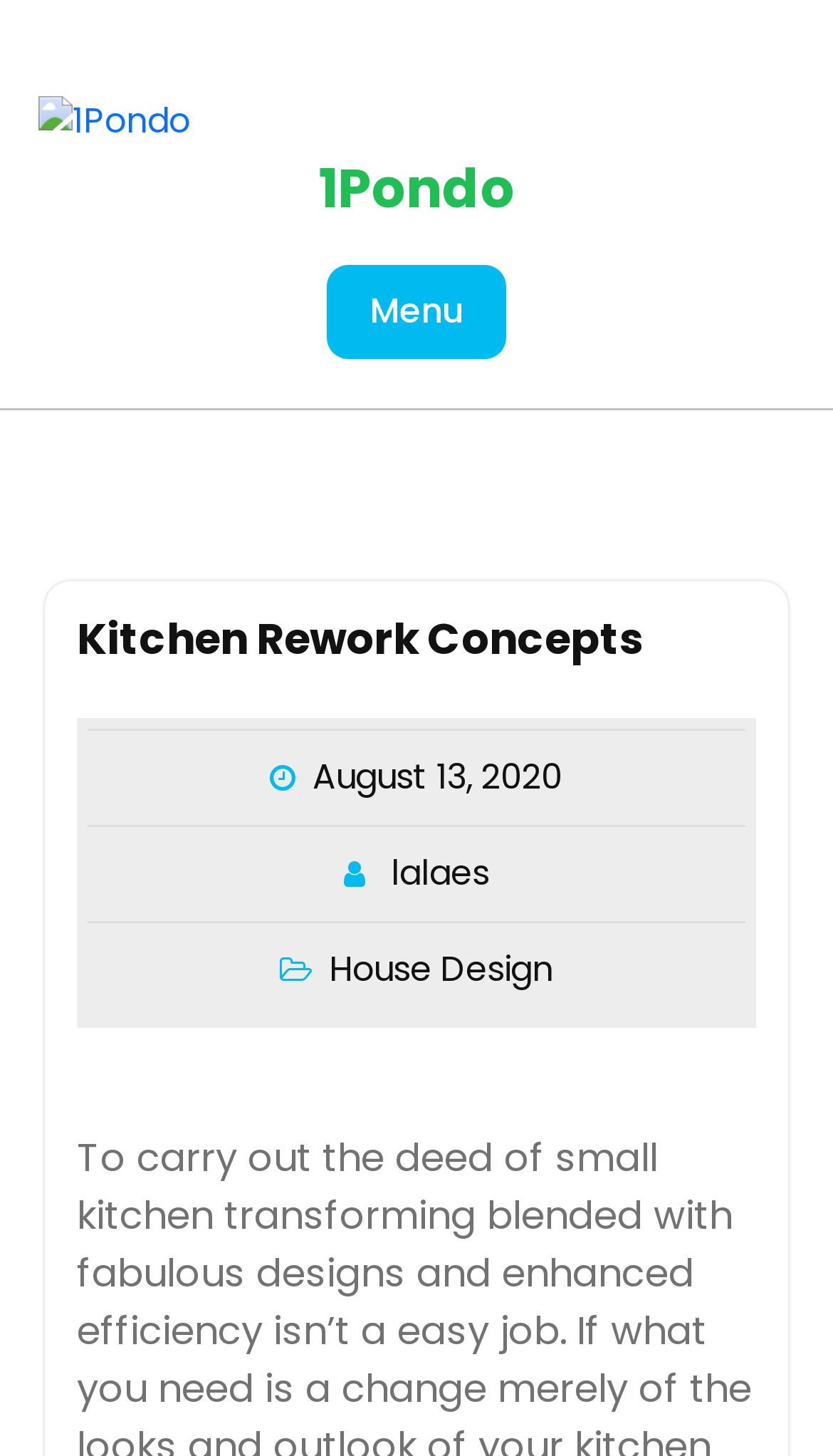How many images are there on the webpage?
Answer the question with a thorough and detailed explanation.

There is only one image on the webpage, which is the logo of '1Pondo' located at the top-left corner of the page.